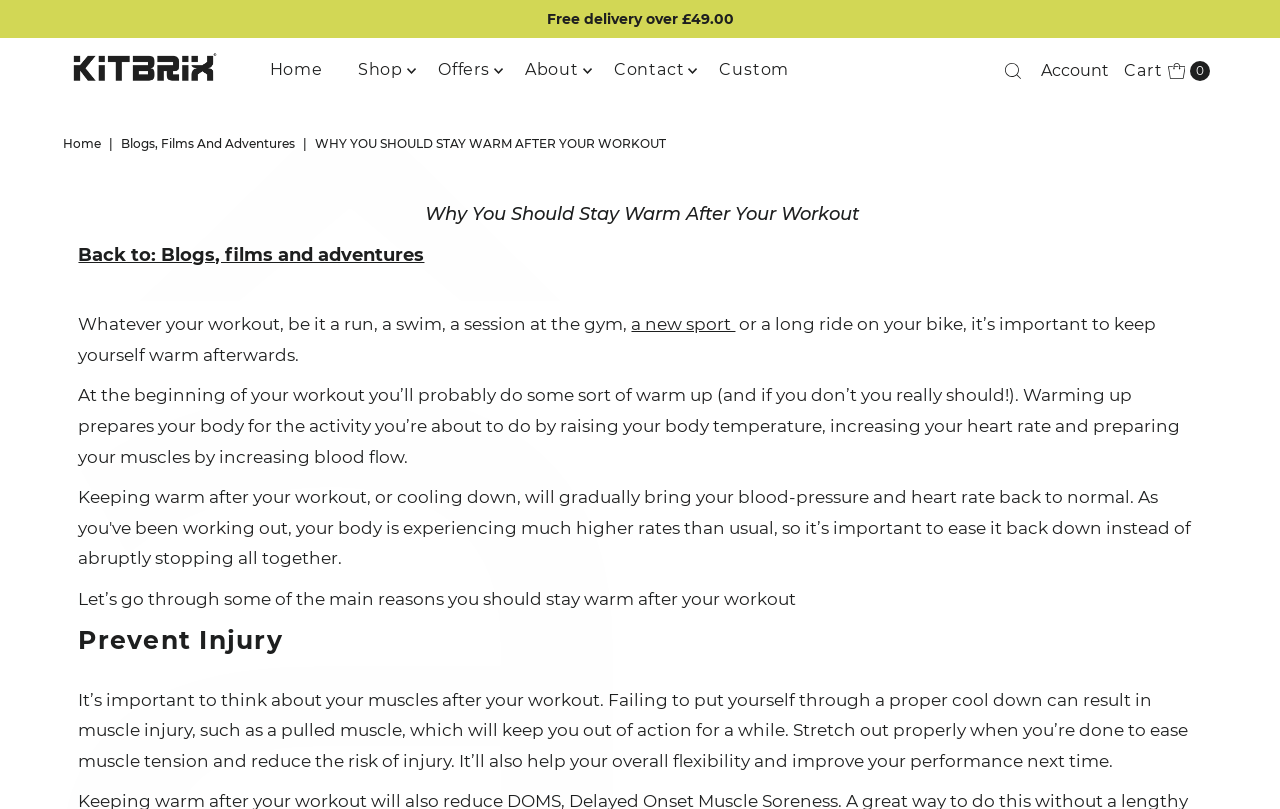Determine the bounding box coordinates of the region that needs to be clicked to achieve the task: "Read the blog about staying warm after a workout".

[0.246, 0.168, 0.521, 0.186]